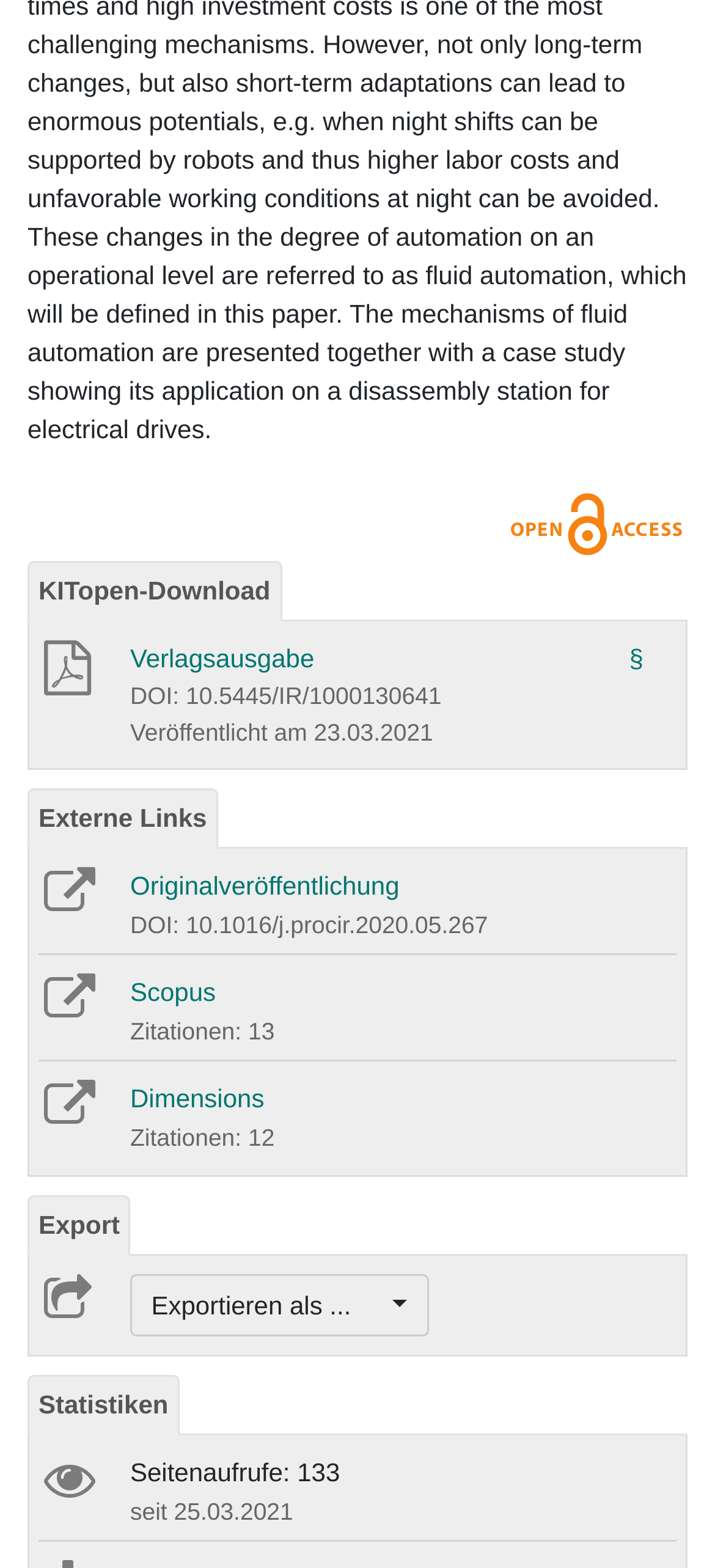What is the DOI of the publication?
Using the image as a reference, answer with just one word or a short phrase.

10.5445/IR/1000130641